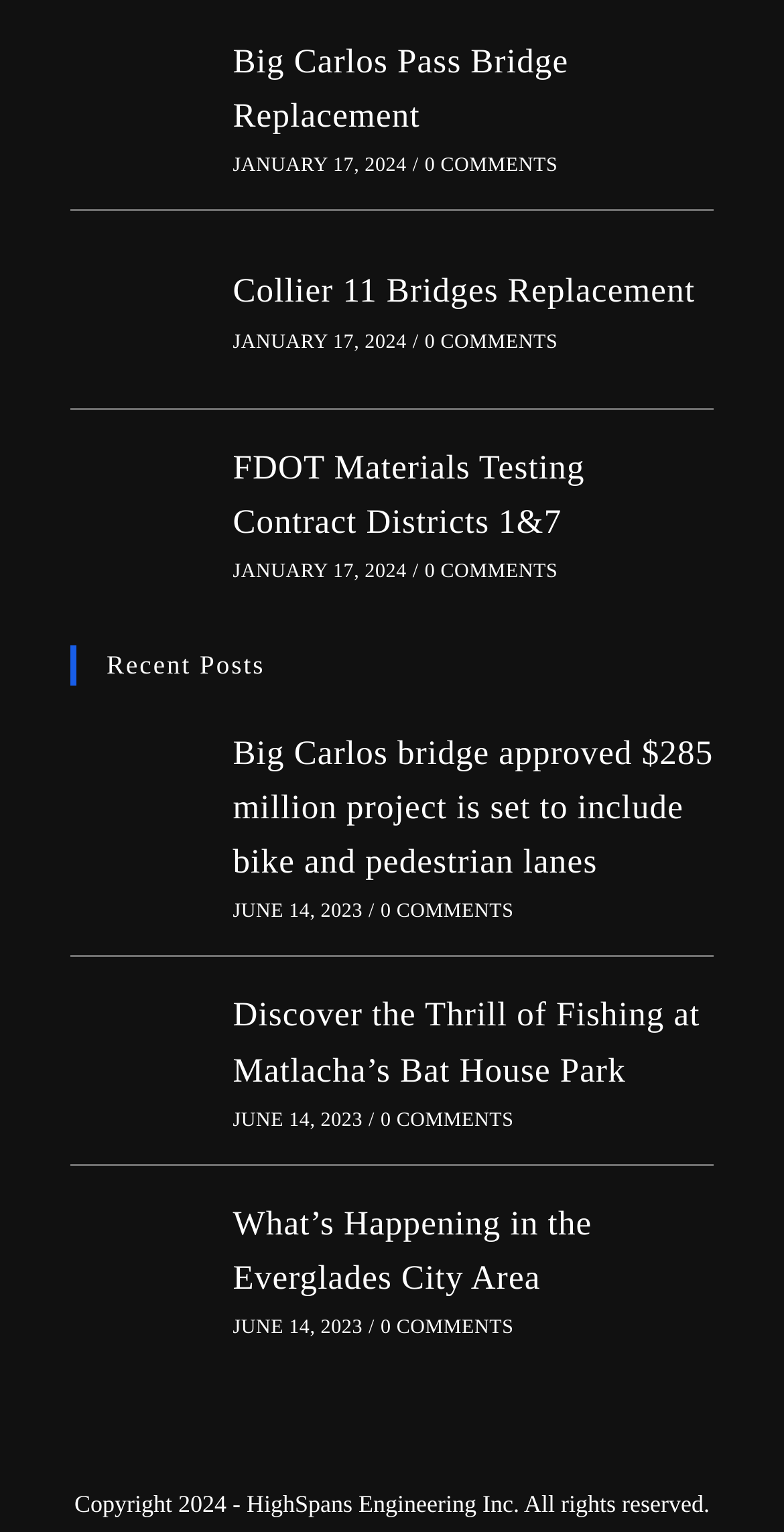Indicate the bounding box coordinates of the element that needs to be clicked to satisfy the following instruction: "Check What’s Happening in the Everglades City Area". The coordinates should be four float numbers between 0 and 1, i.e., [left, top, right, bottom].

[0.297, 0.786, 0.755, 0.846]